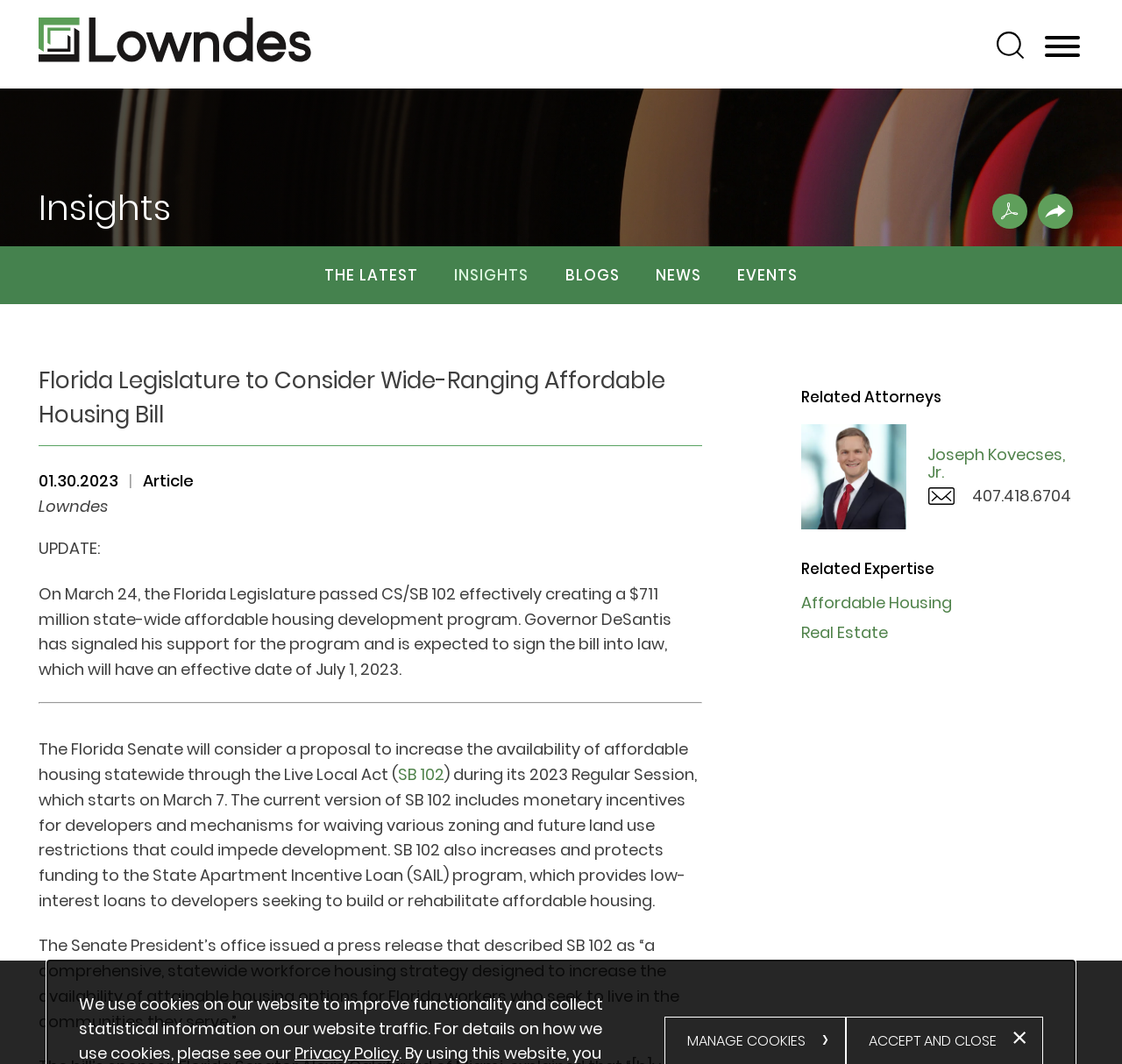Provide a thorough and detailed response to the question by examining the image: 
What is the name of the attorney mentioned in the 'Related Attorneys' section?

I found the answer by looking at the 'Related Attorneys' section, which lists Joseph Kovecses, Jr. as one of the attorneys.